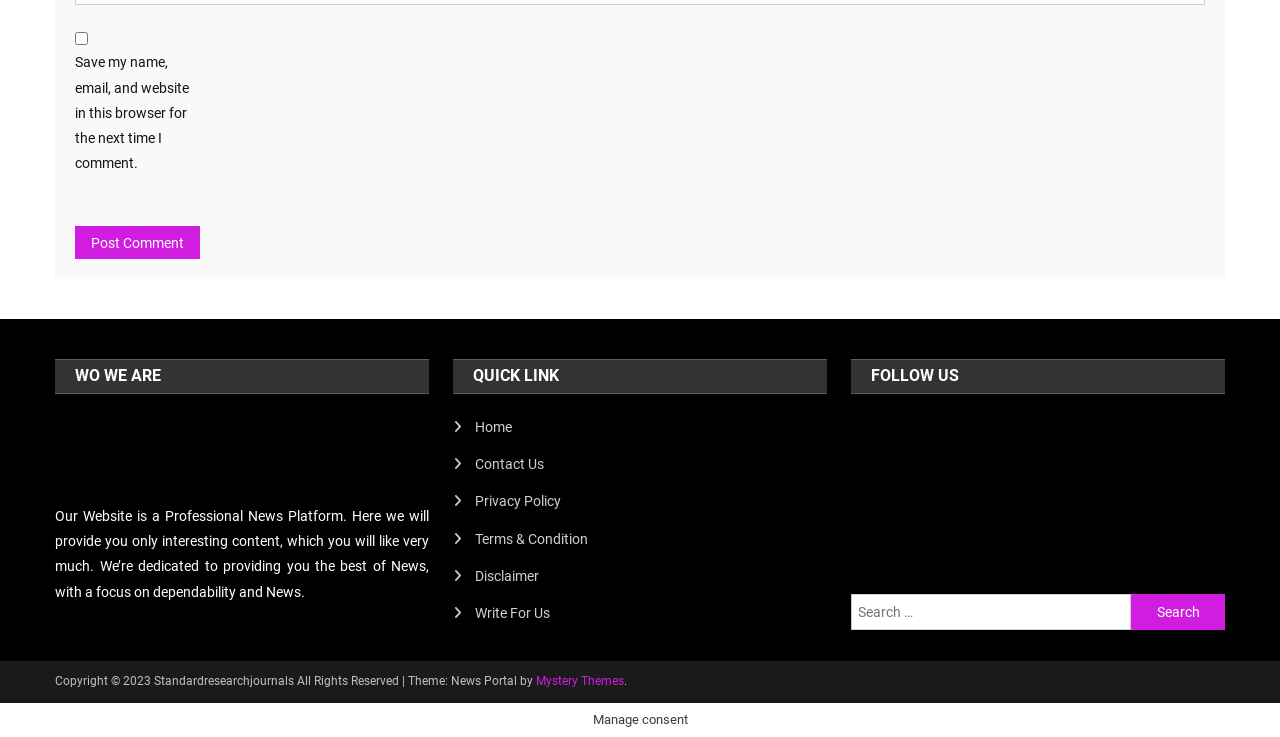Please find the bounding box coordinates in the format (top-left x, top-left y, bottom-right x, bottom-right y) for the given element description. Ensure the coordinates are floating point numbers between 0 and 1. Description: Our Services

None